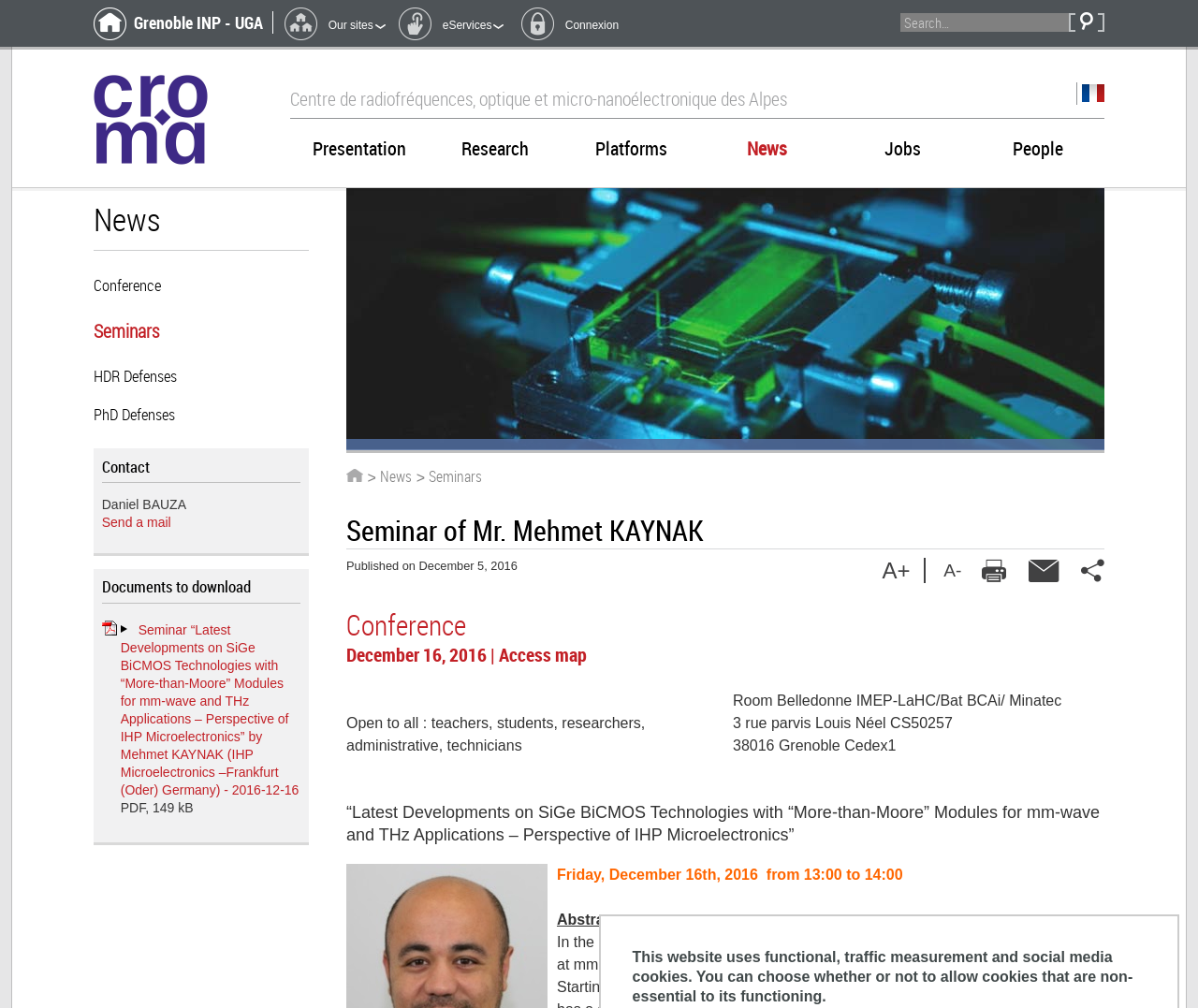What is the date of the seminar?
Please provide a detailed and thorough answer to the question.

The date of the seminar can be found in the static text element with the text 'December 16, 2016 |'.